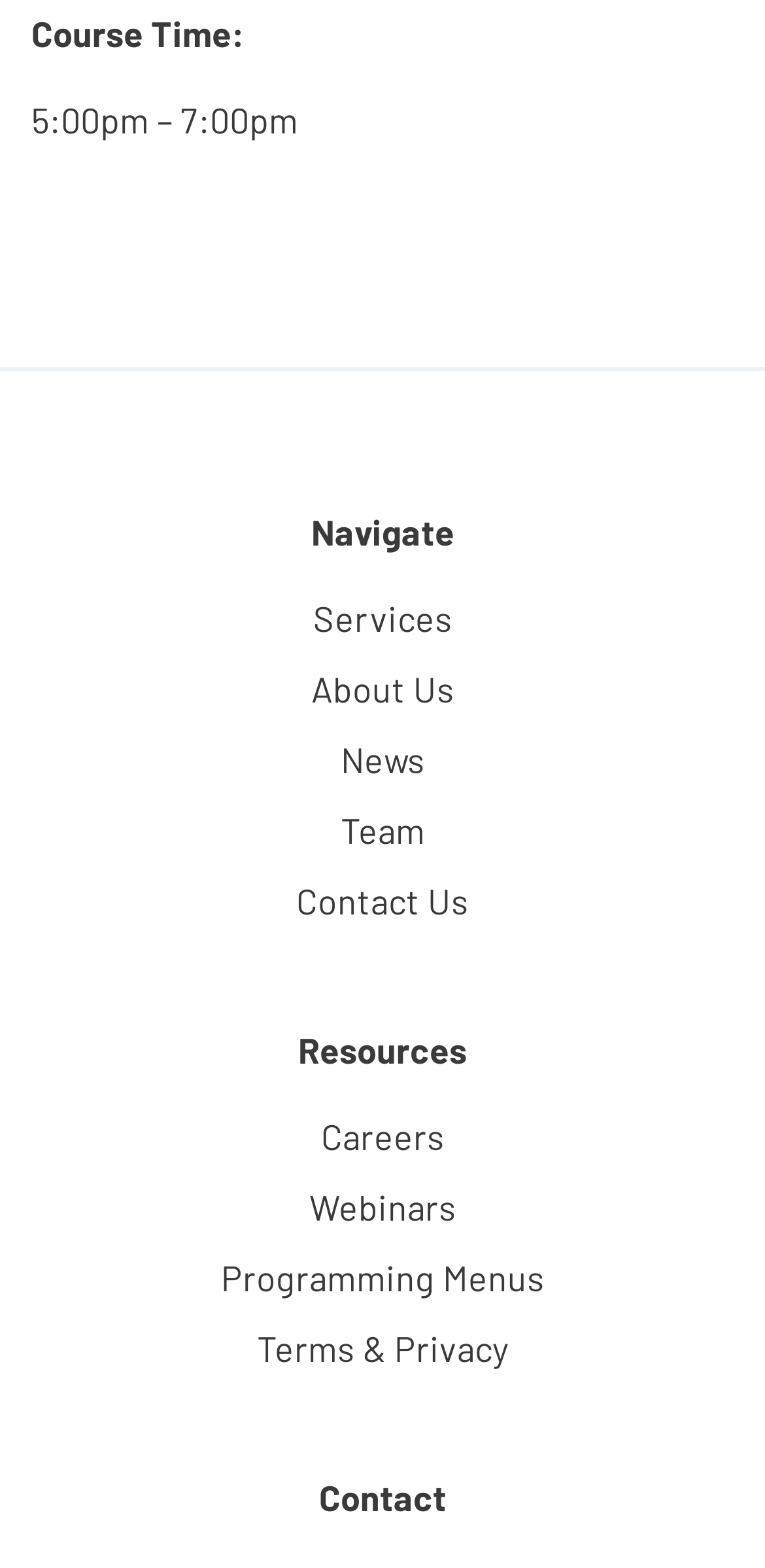Can you identify the bounding box coordinates of the clickable region needed to carry out this instruction: 'View About Us'? The coordinates should be four float numbers within the range of 0 to 1, stated as [left, top, right, bottom].

[0.406, 0.426, 0.594, 0.453]